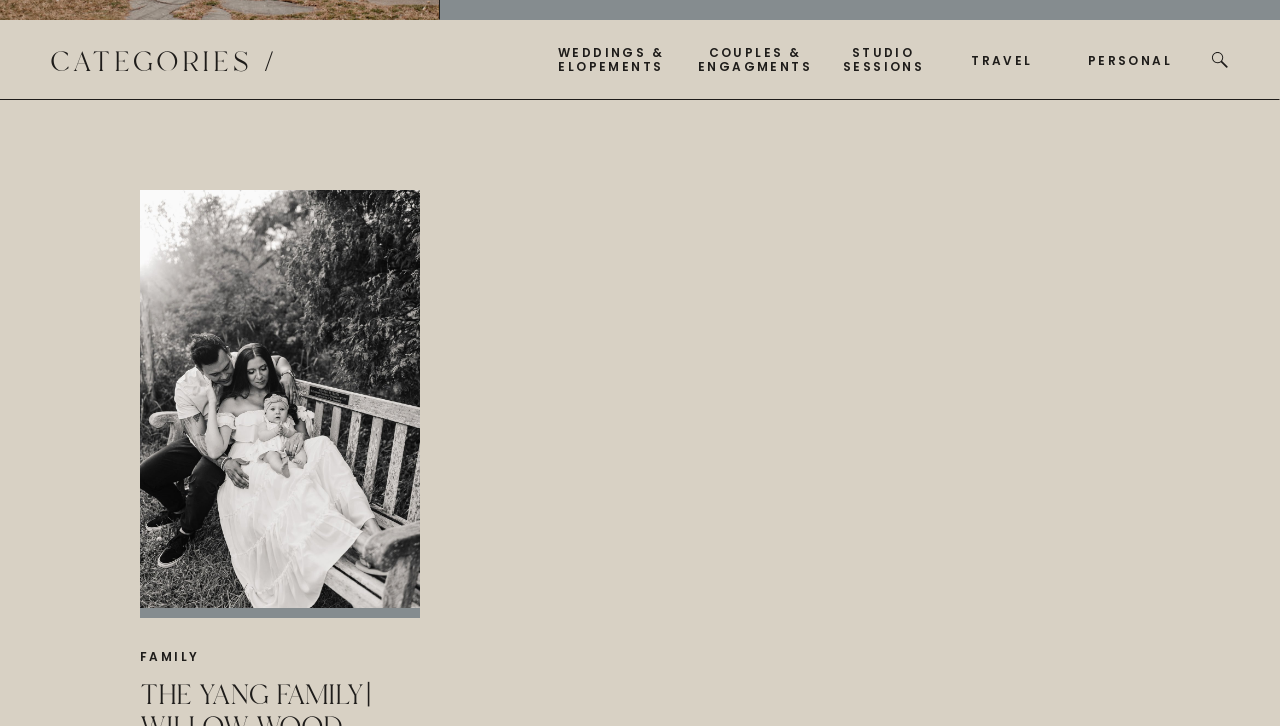Give the bounding box coordinates for the element described by: "Couples & Engagments".

[0.543, 0.063, 0.637, 0.102]